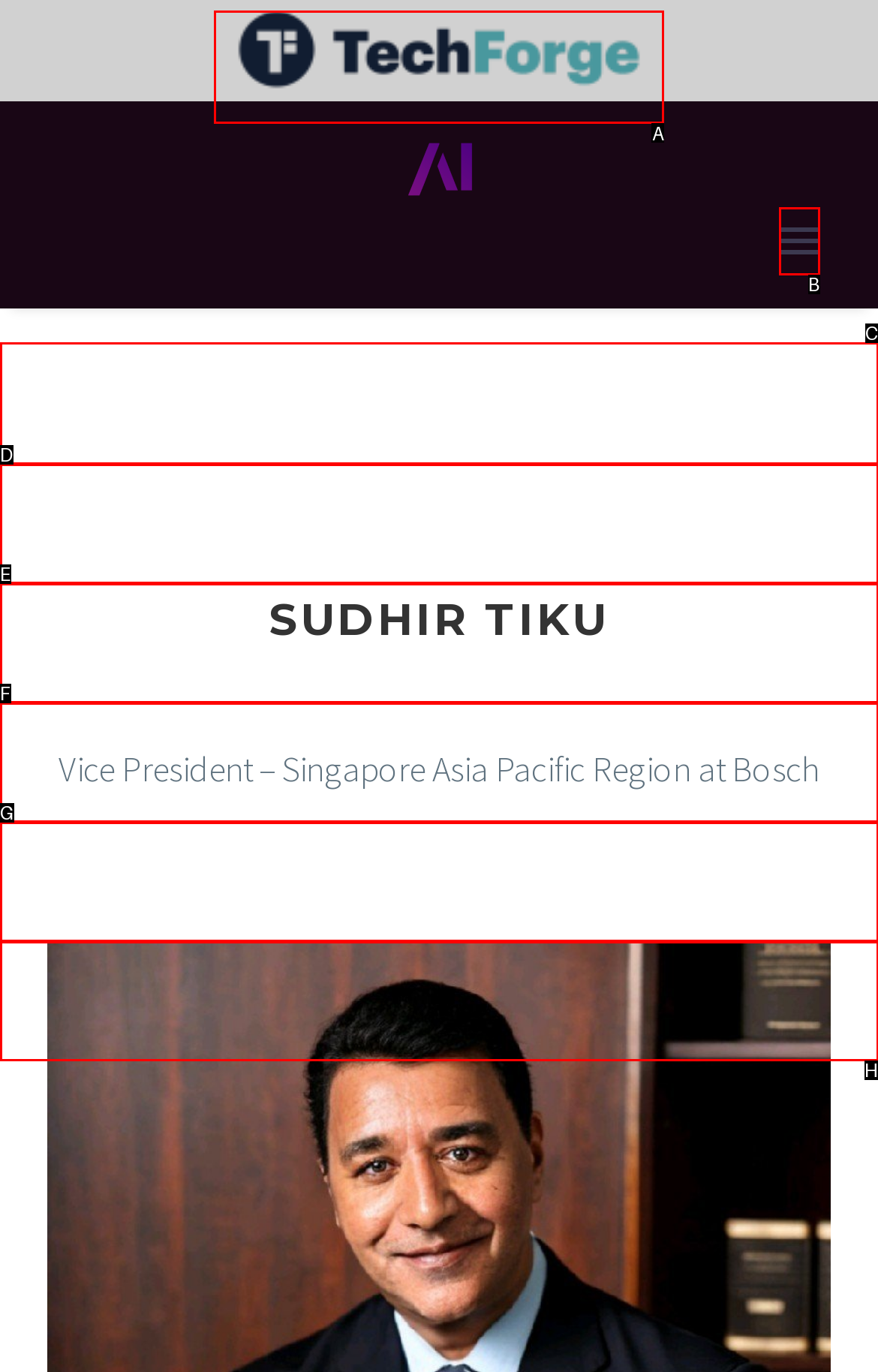Determine the letter of the UI element I should click on to complete the task: Click the techforge-partner link from the provided choices in the screenshot.

A